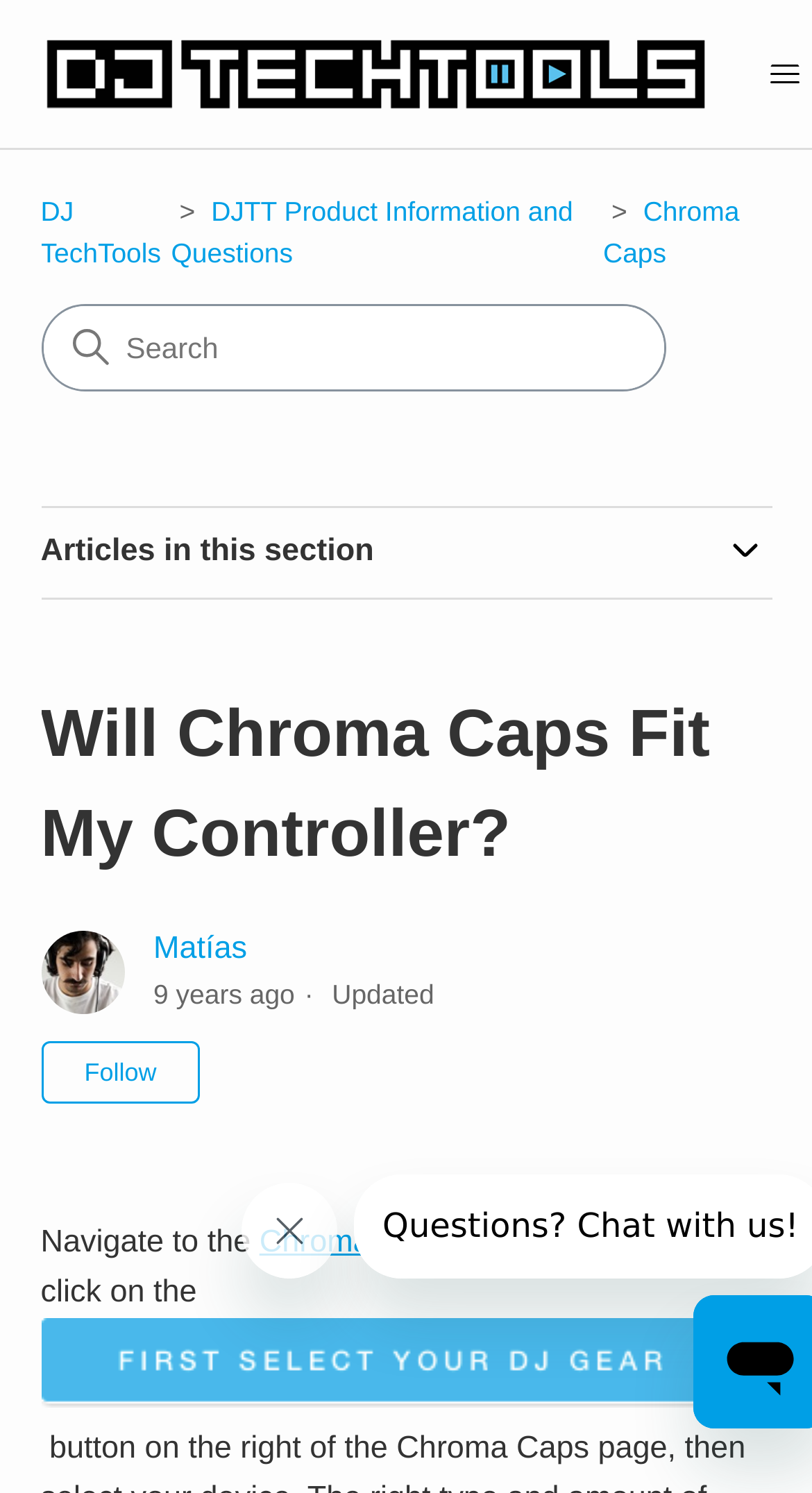Kindly determine the bounding box coordinates for the area that needs to be clicked to execute this instruction: "Click on the DJ TechTools Help Center home page link".

[0.05, 0.024, 0.875, 0.075]